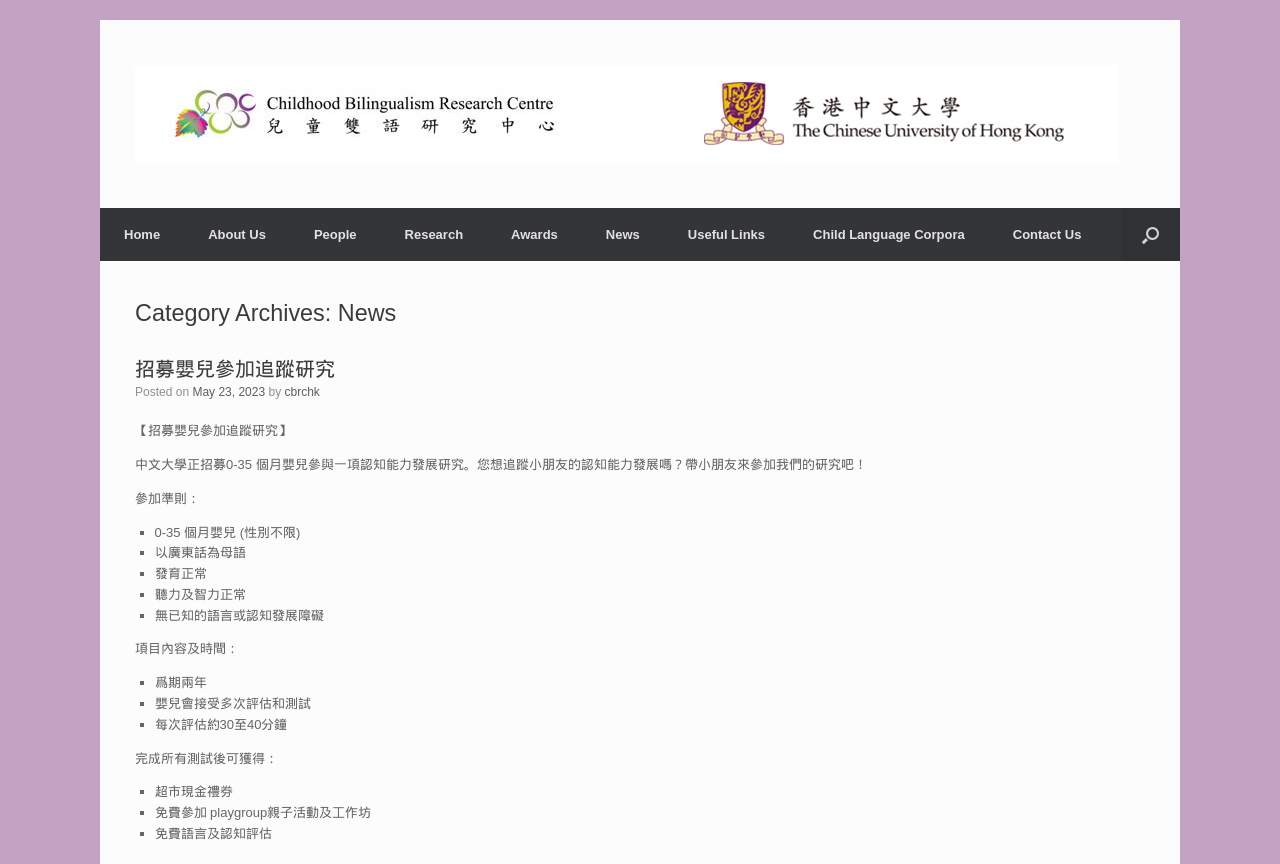Respond to the question below with a single word or phrase:
What is the duration of the research project?

Two years